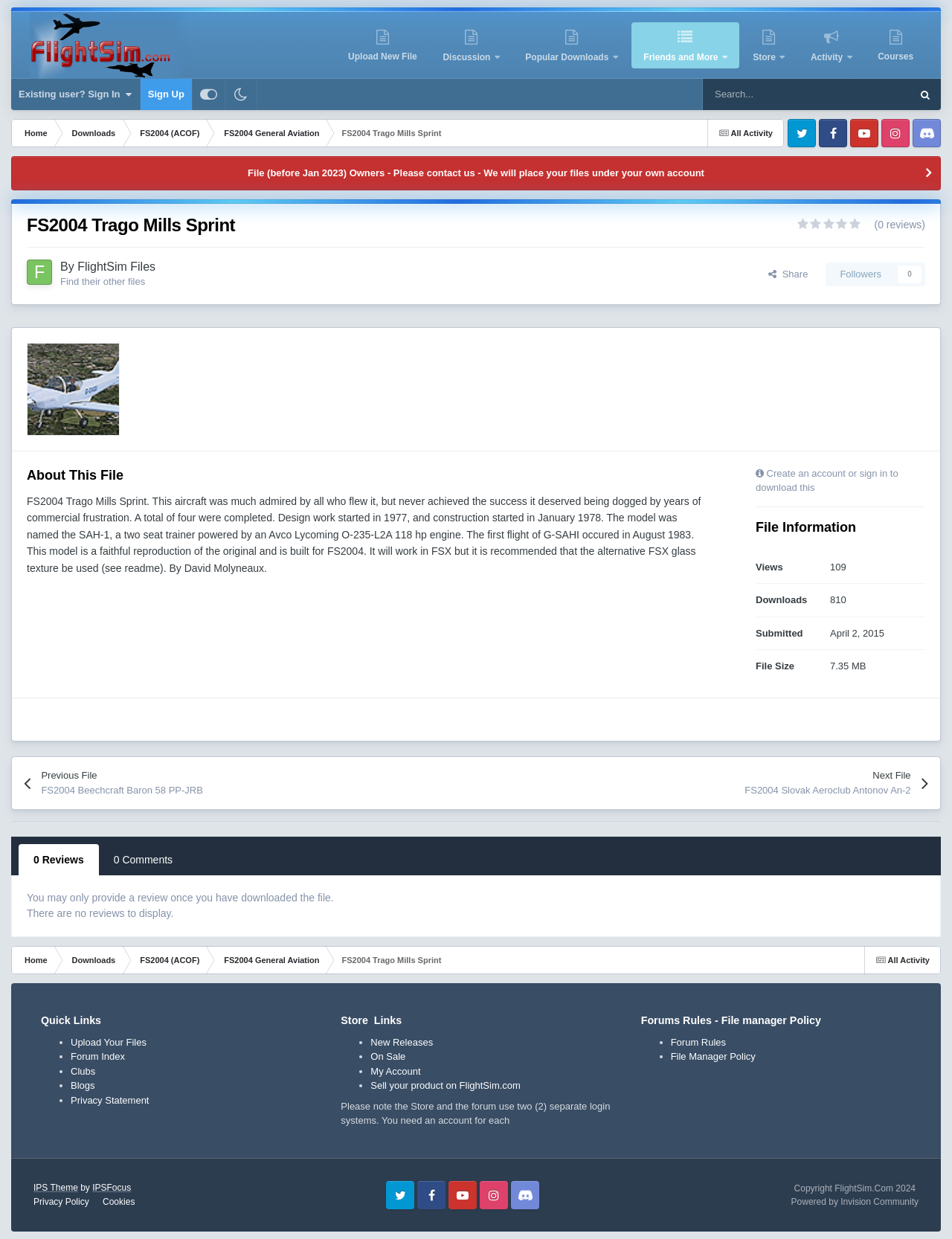Provide the bounding box coordinates of the area you need to click to execute the following instruction: "Sign In".

[0.012, 0.064, 0.147, 0.089]